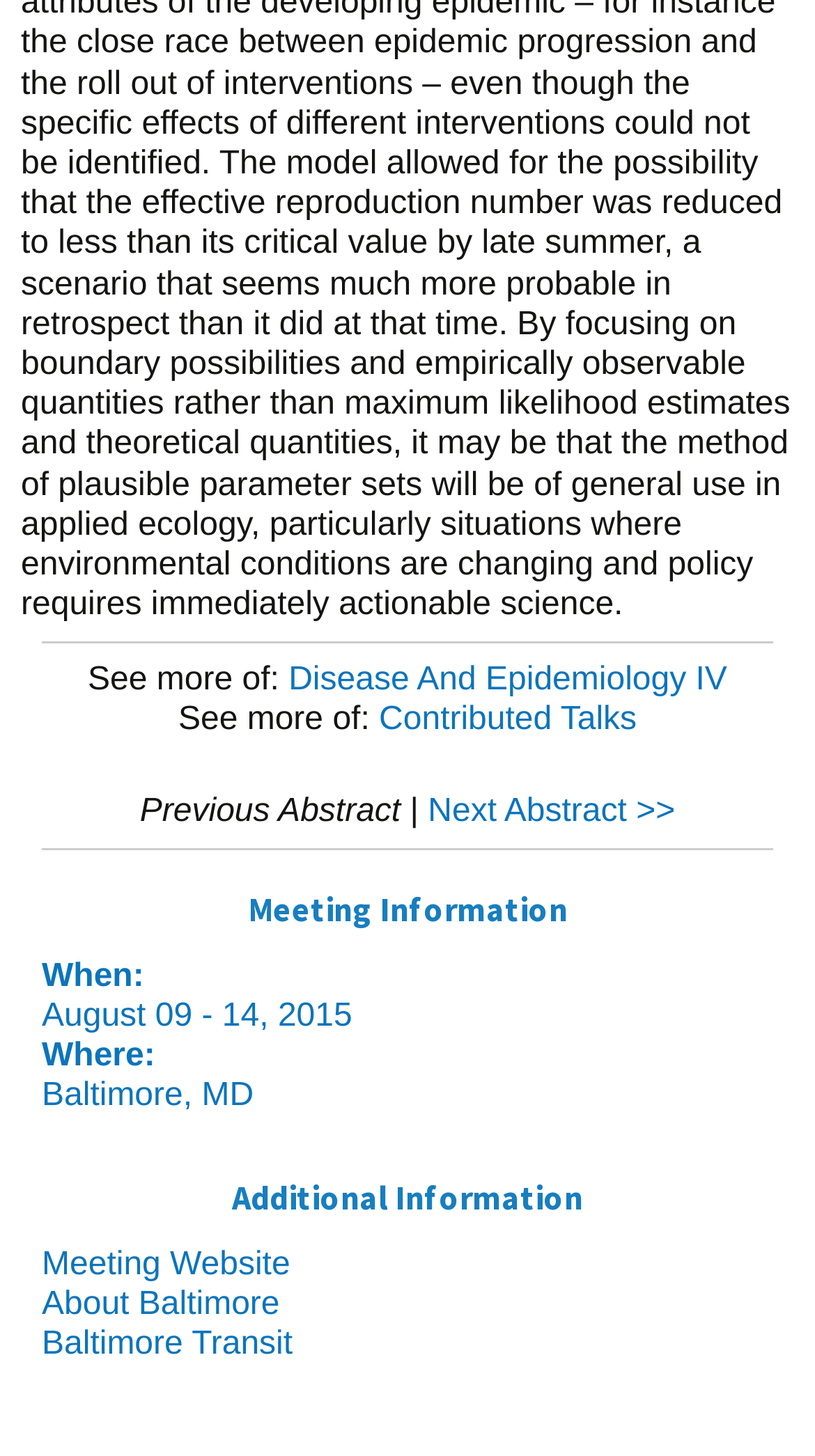Identify the bounding box of the HTML element described here: "Disease And Epidemiology IV". Provide the coordinates as four float numbers between 0 and 1: [left, top, right, bottom].

[0.354, 0.454, 0.892, 0.478]